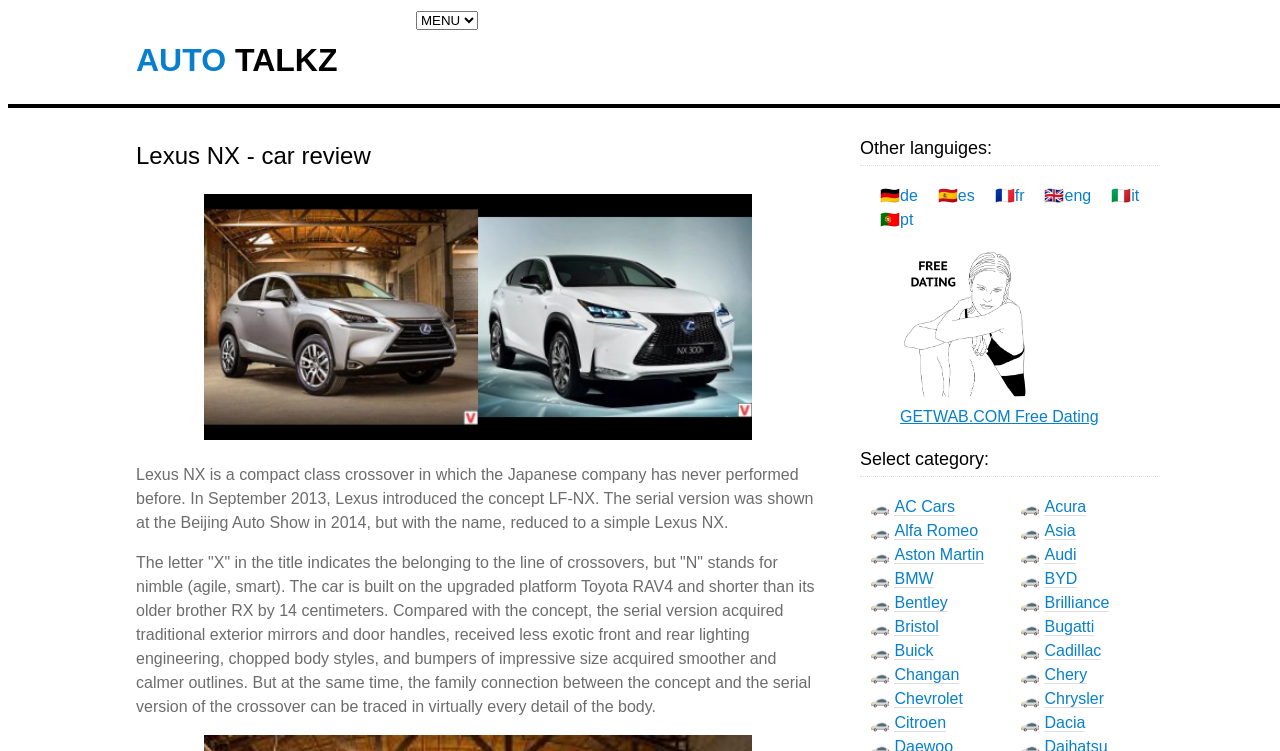Please identify the bounding box coordinates of the region to click in order to complete the given instruction: "View the Lexus NX photo". The coordinates should be four float numbers between 0 and 1, i.e., [left, top, right, bottom].

[0.16, 0.258, 0.587, 0.586]